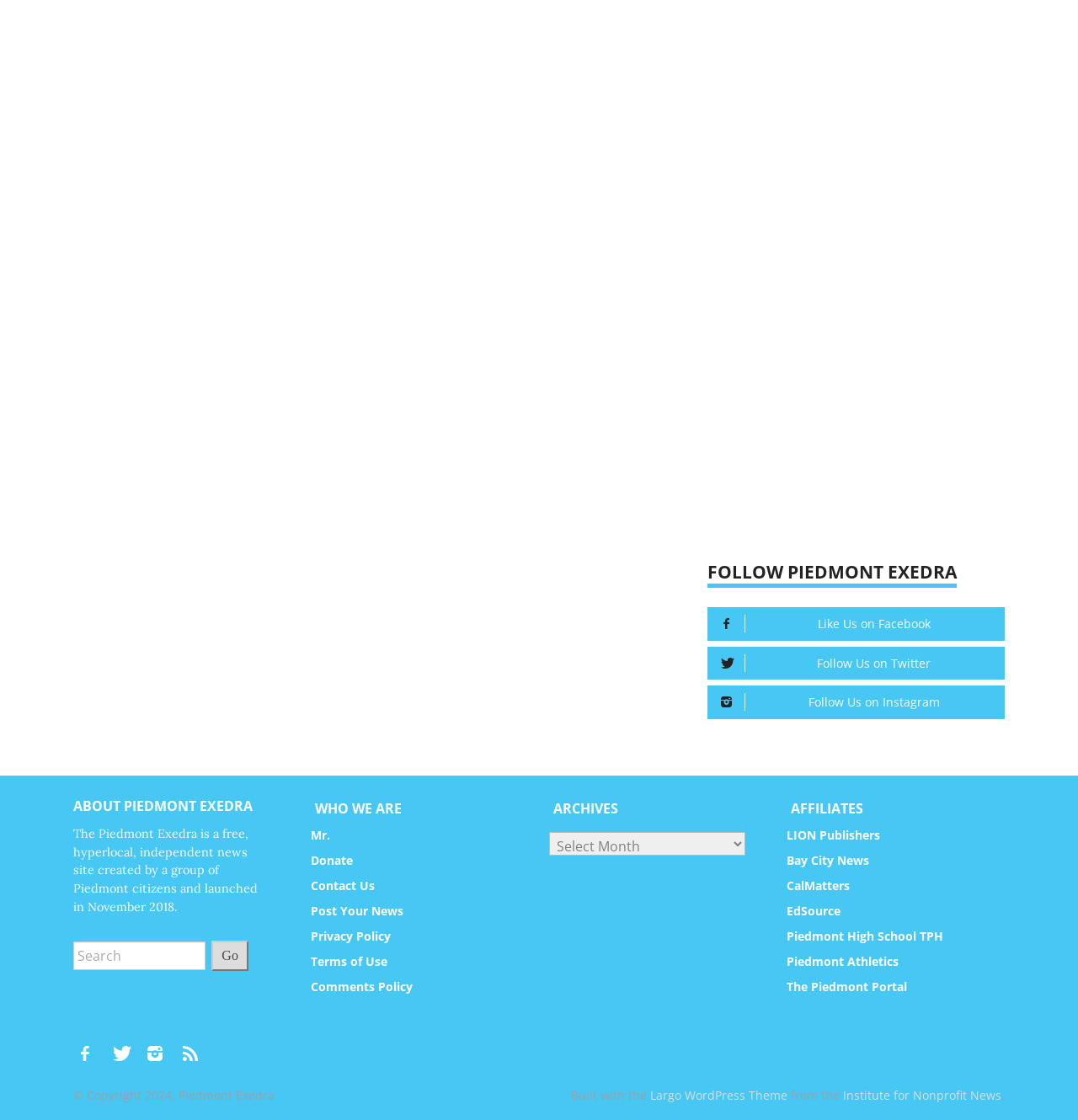Determine the bounding box coordinates of the clickable element necessary to fulfill the instruction: "Donate to Piedmont Exedra". Provide the coordinates as four float numbers within the 0 to 1 range, i.e., [left, top, right, bottom].

[0.289, 0.761, 0.328, 0.775]